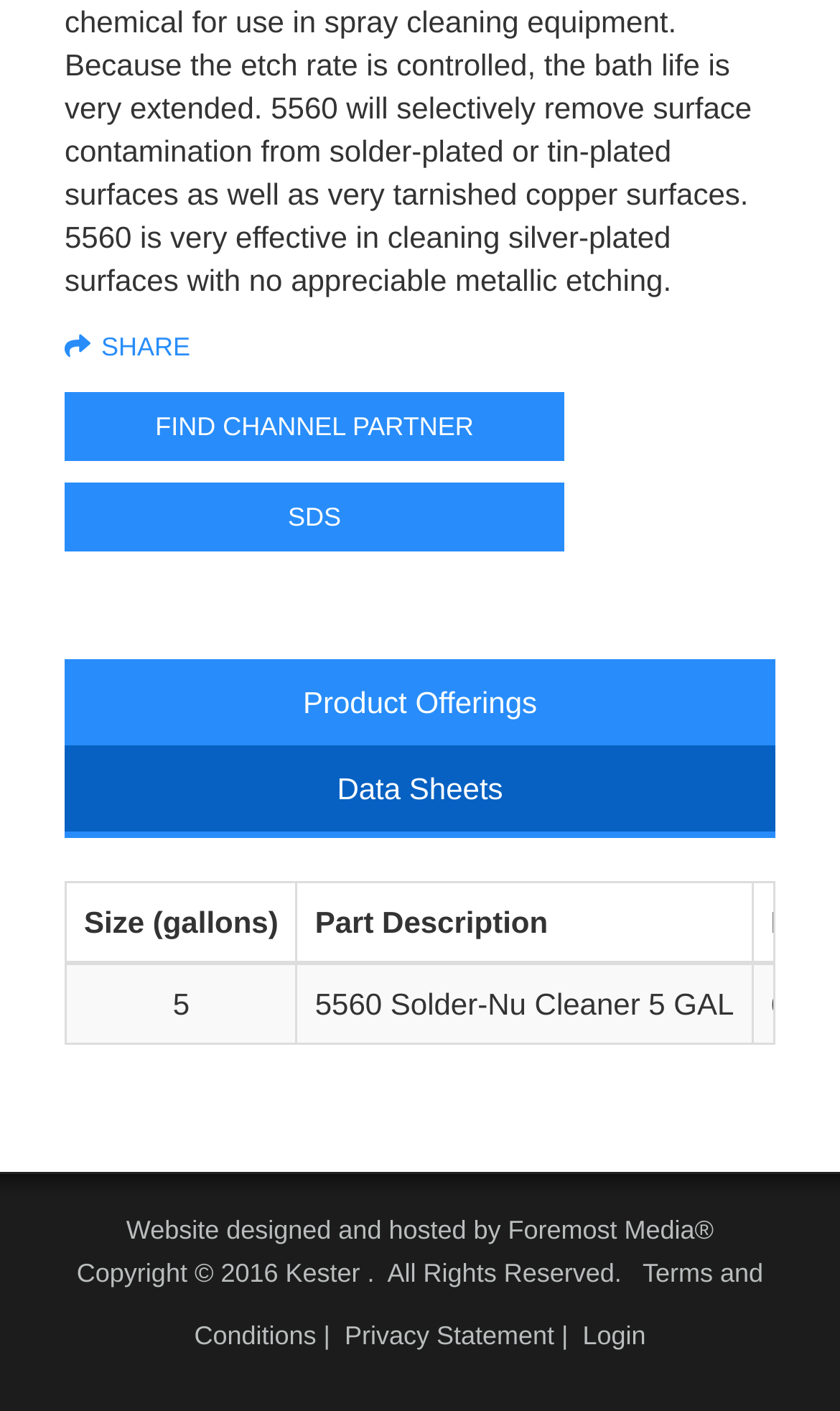Find the bounding box coordinates for the UI element whose description is: "SDS". The coordinates should be four float numbers between 0 and 1, in the format [left, top, right, bottom].

[0.077, 0.342, 0.672, 0.391]